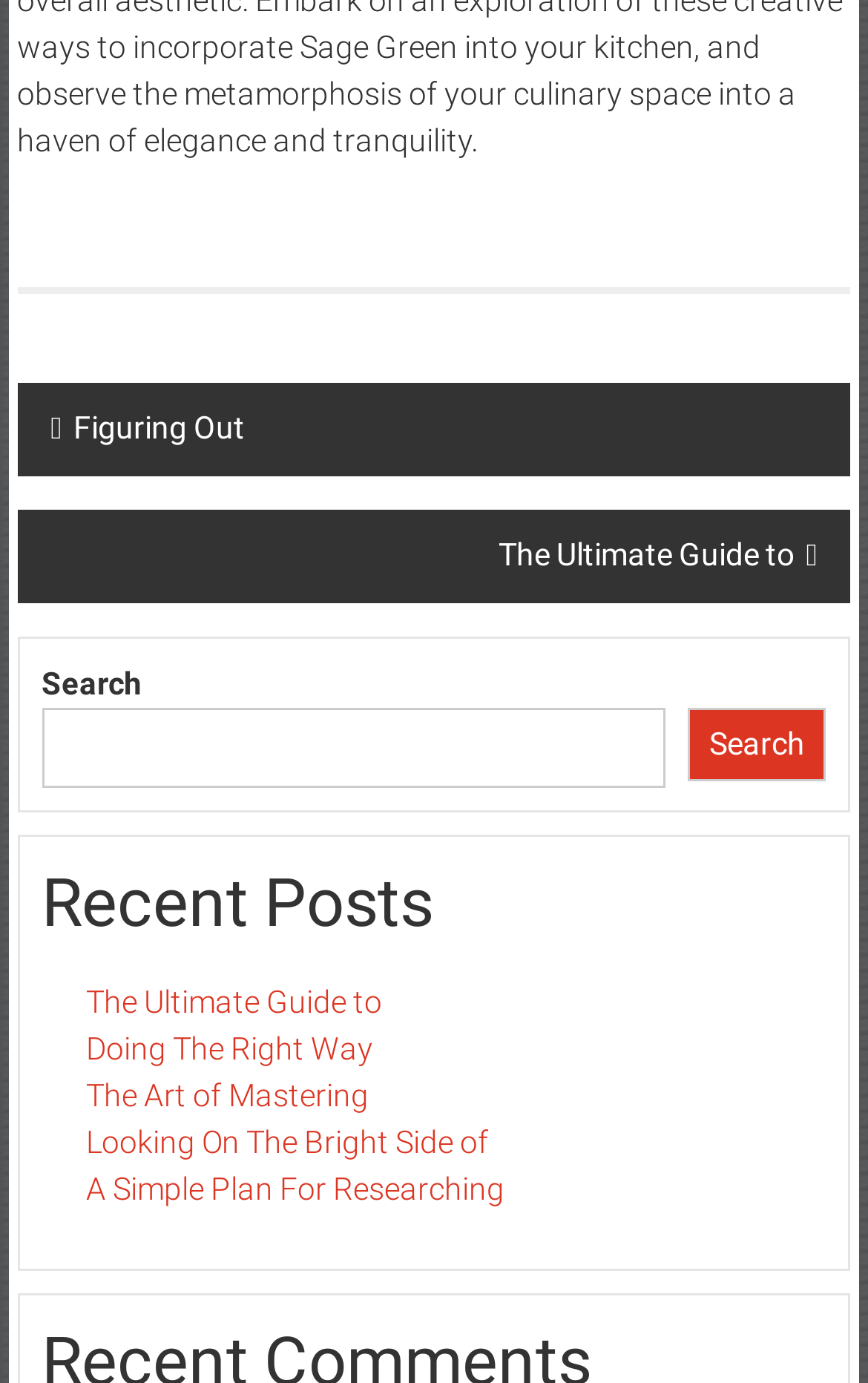Provide a brief response using a word or short phrase to this question:
What is the function of the button next to the search box?

To submit the search query